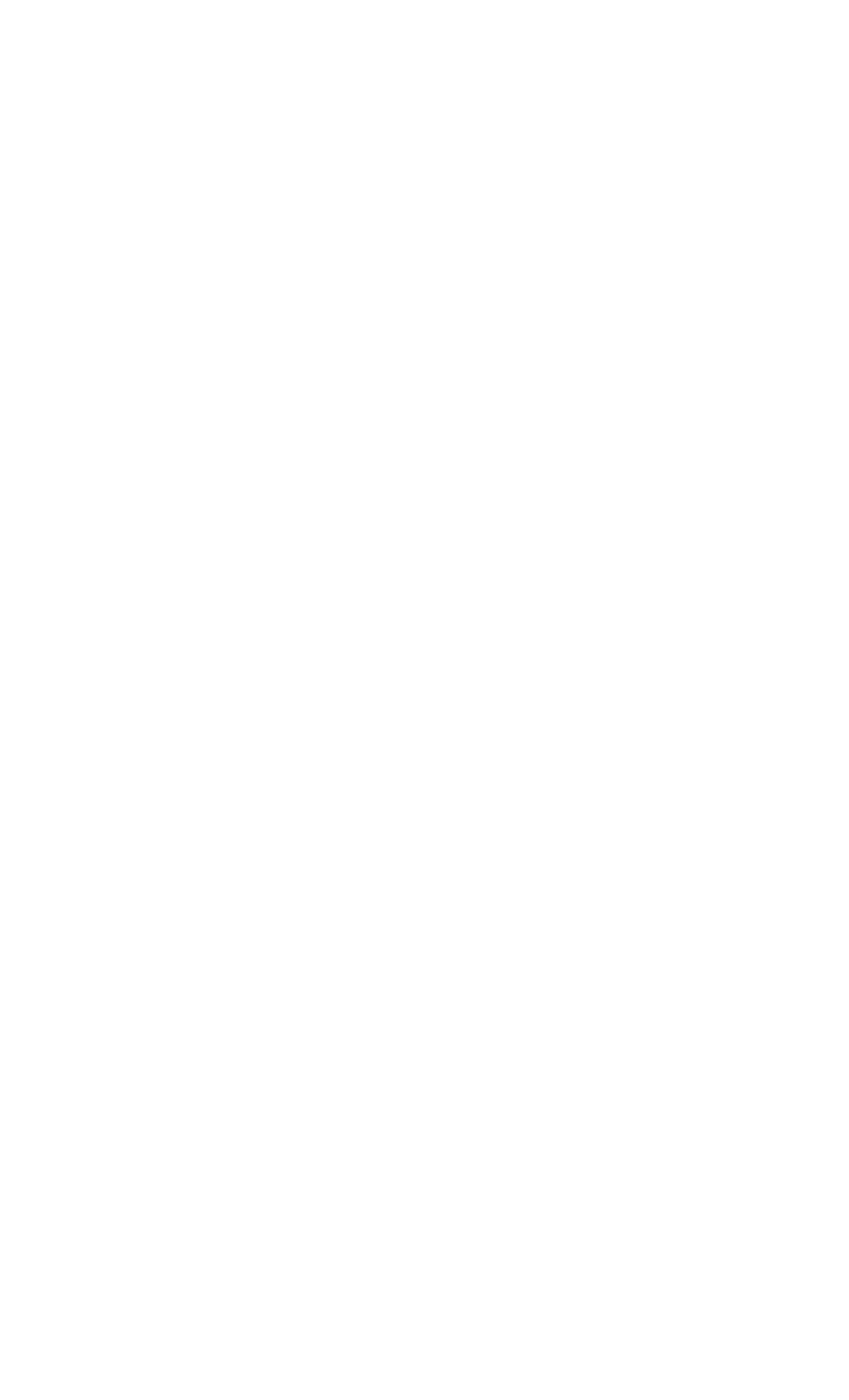Given the description "abbasislam@msn.com", provide the bounding box coordinates of the corresponding UI element.

[0.453, 0.677, 0.976, 0.715]